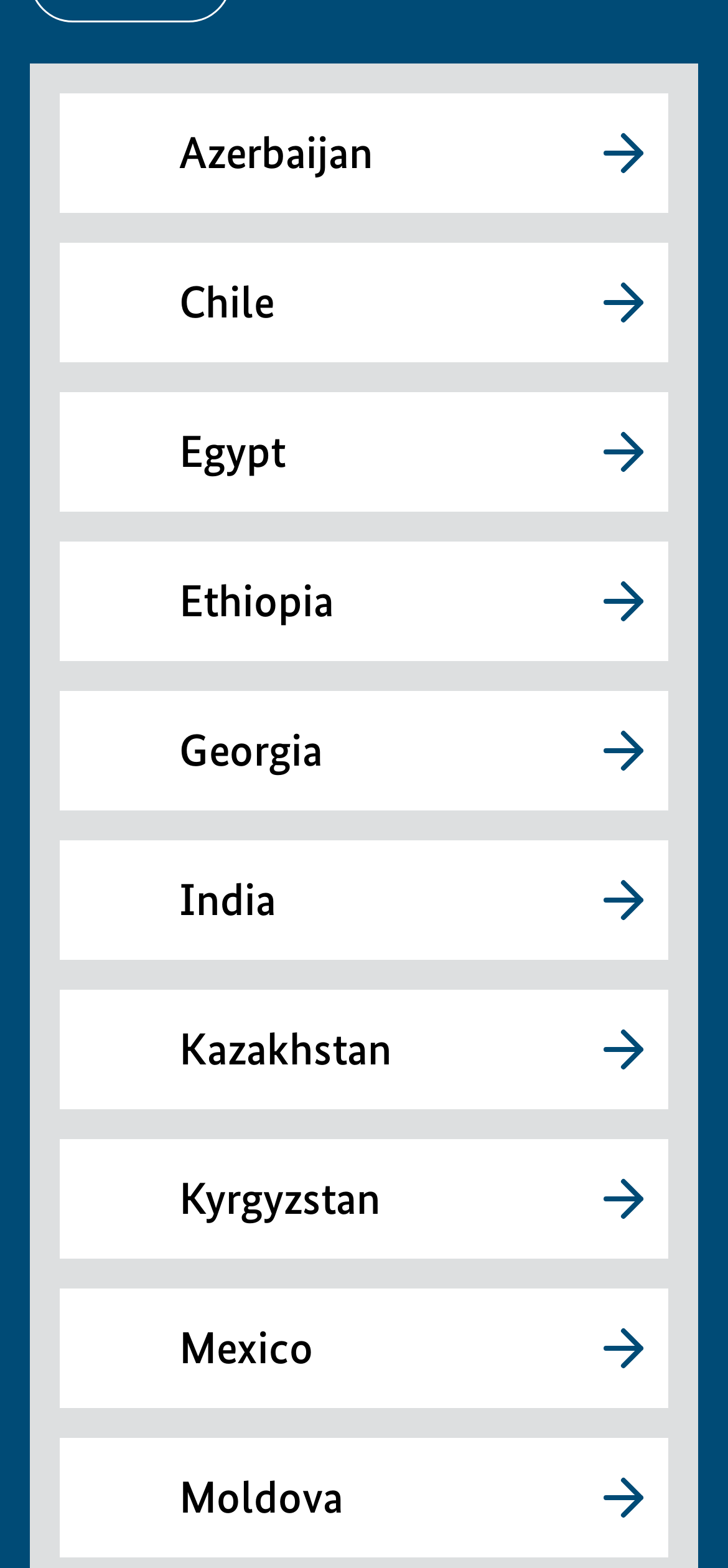How many country flags are displayed?
Provide a detailed and extensive answer to the question.

I counted the number of links with country names and flag images, and there are 12 of them, each representing a different country.